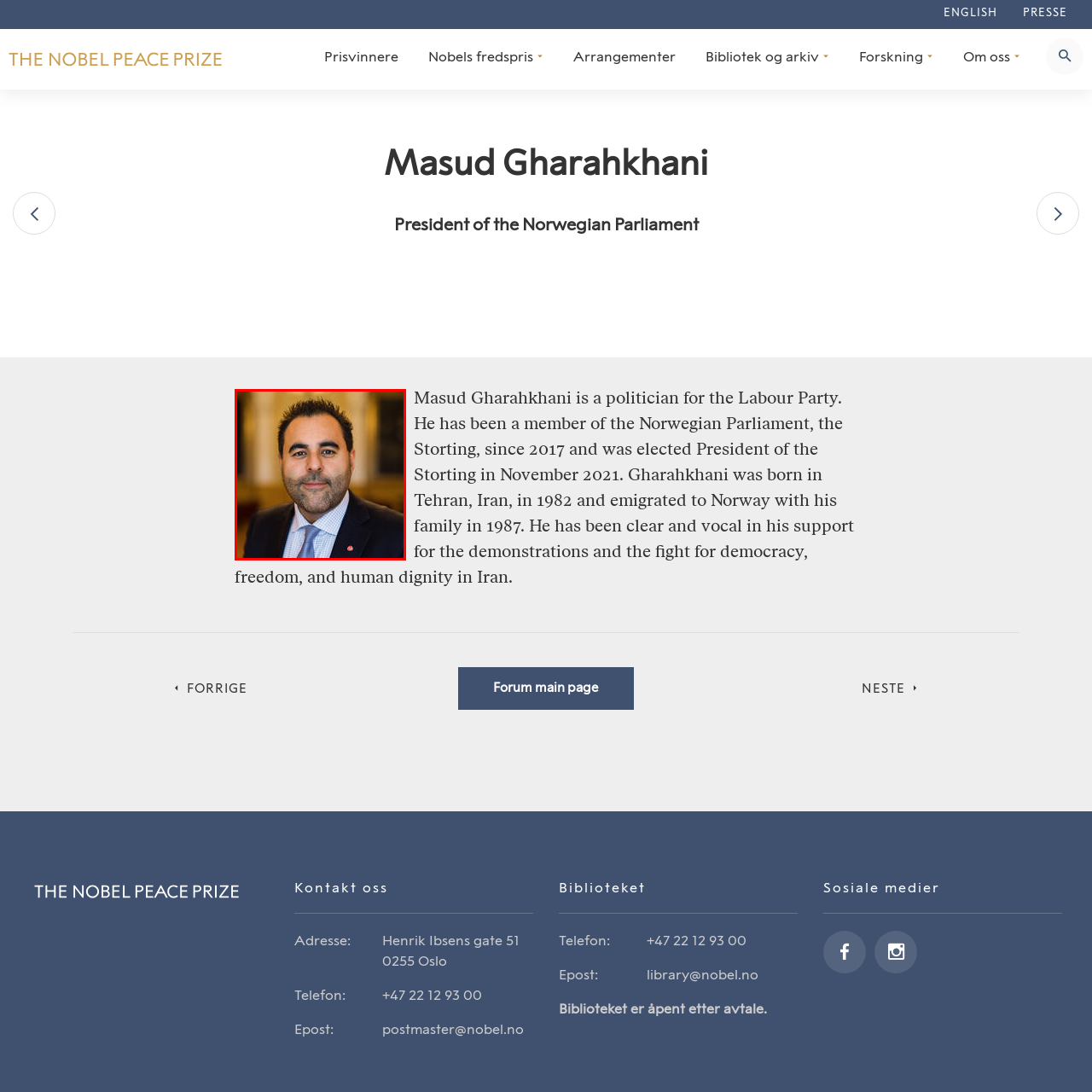What is the name of the parliament that Masud Gharahkhani is the President of?
Examine the content inside the red bounding box in the image and provide a thorough answer to the question based on that visual information.

The caption states that Masud Gharahkhani was elected as the President of the Storting in November 2021, which indicates that the Storting is the parliament he presides over.